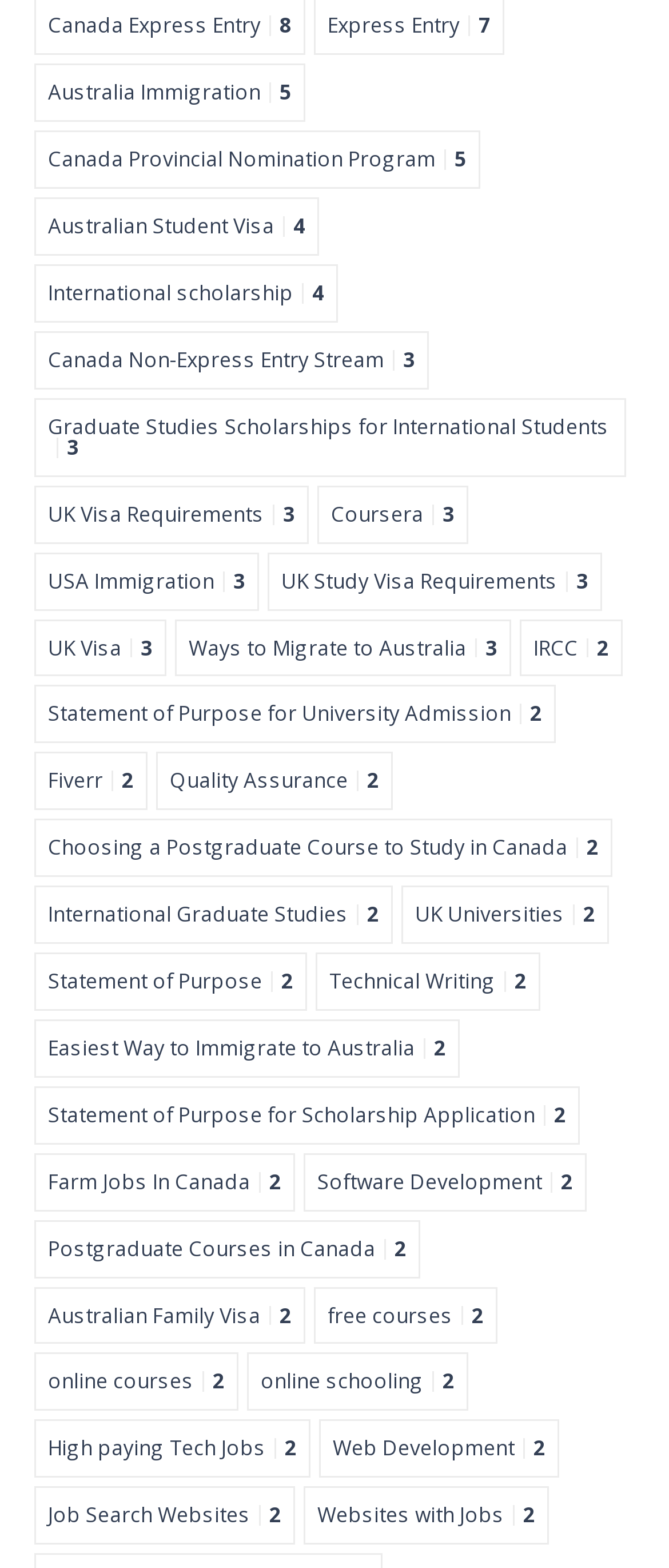Find and indicate the bounding box coordinates of the region you should select to follow the given instruction: "Explore Canada Provincial Nomination Program".

[0.051, 0.083, 0.718, 0.121]